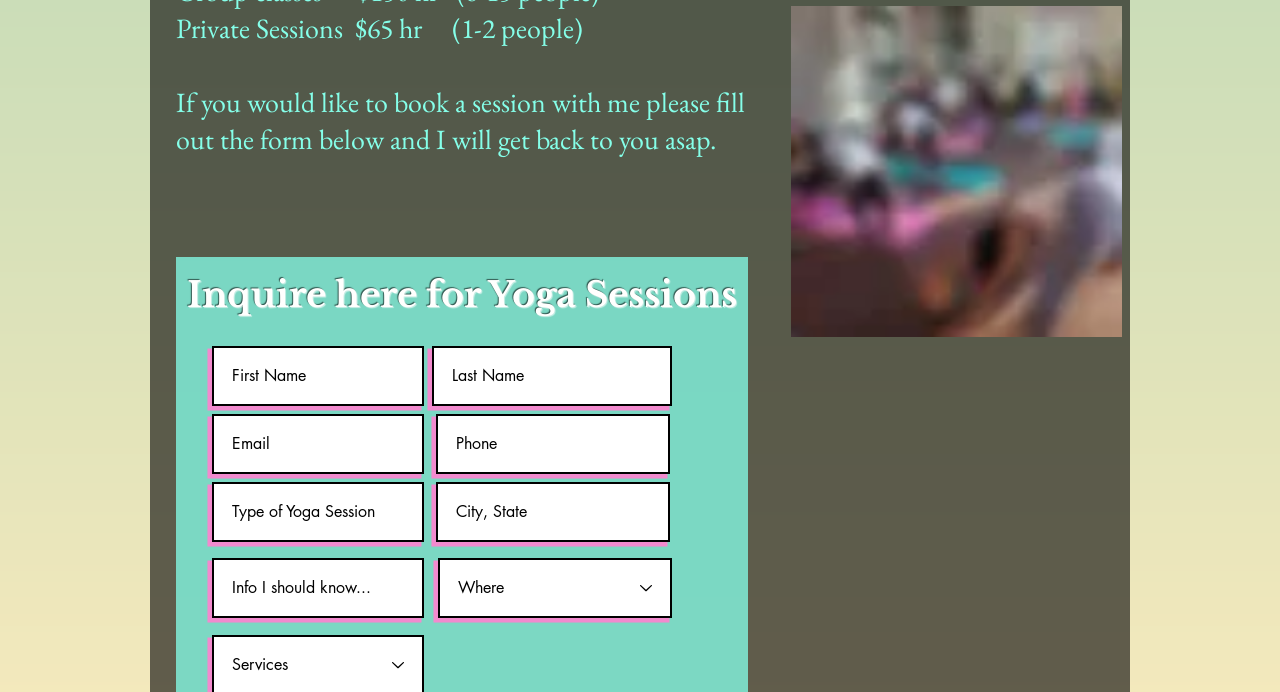Please provide a brief answer to the question using only one word or phrase: 
What is the price of a private yoga session?

$65/hr